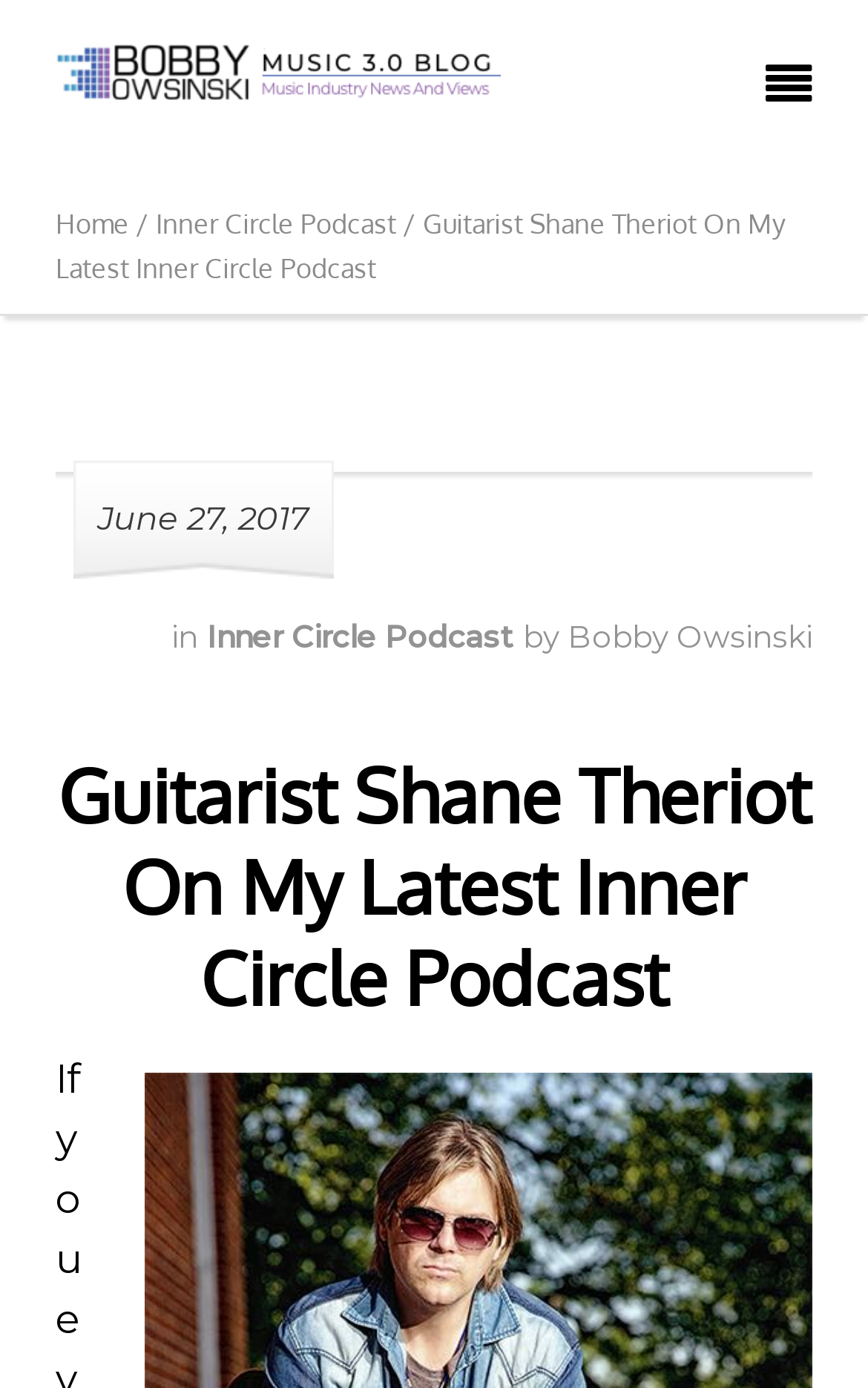What is the date of the podcast?
Provide a comprehensive and detailed answer to the question.

I found the date of the podcast by looking at the text element with the content 'June 27, 2017' which is located inside a layout table and has a bounding box coordinate of [0.113, 0.36, 0.356, 0.389]. This text element is likely to be the date of the podcast.